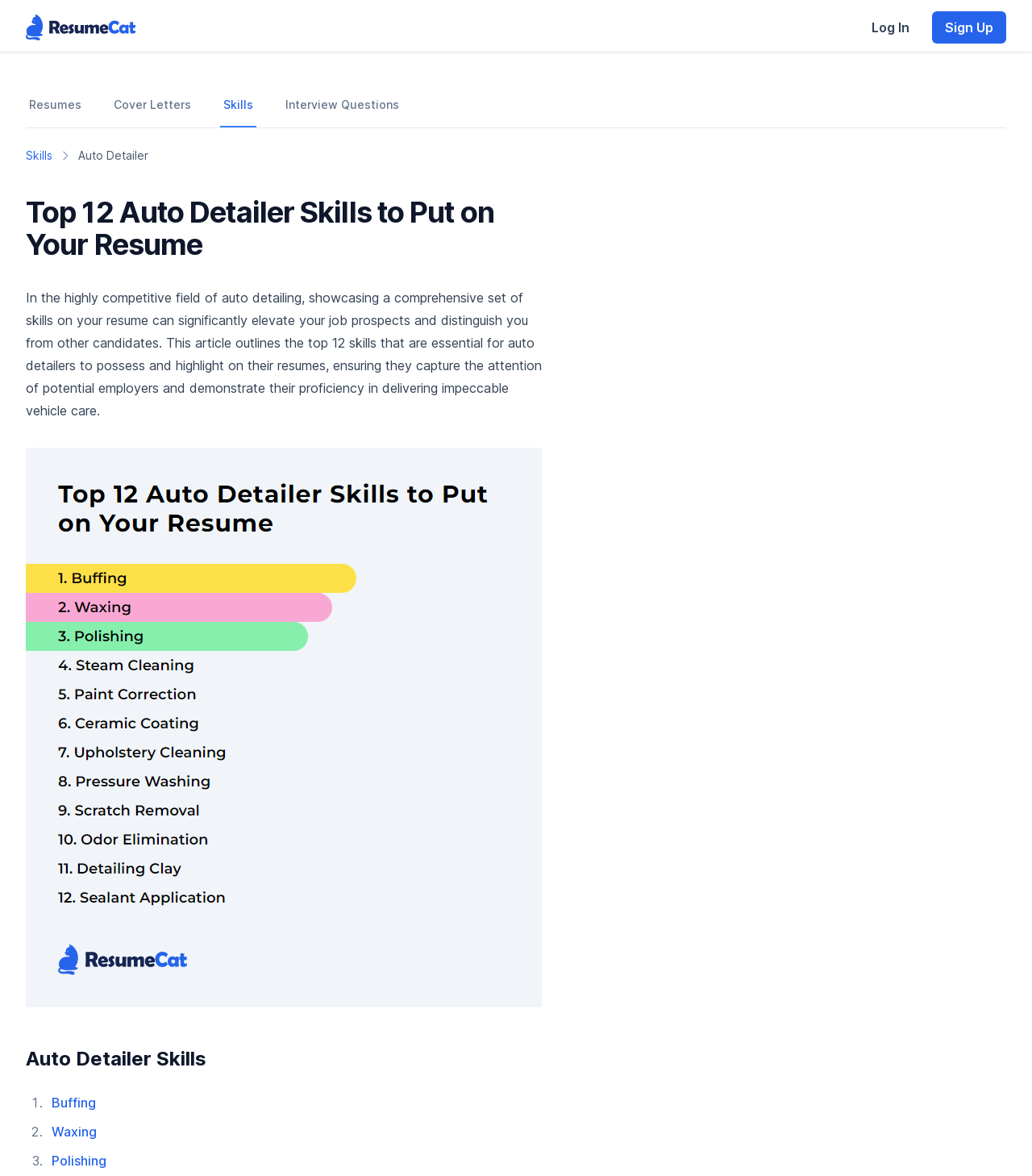Identify the bounding box coordinates for the element you need to click to achieve the following task: "Log in to your account". Provide the bounding box coordinates as four float numbers between 0 and 1, in the form [left, top, right, bottom].

[0.832, 0.01, 0.894, 0.037]